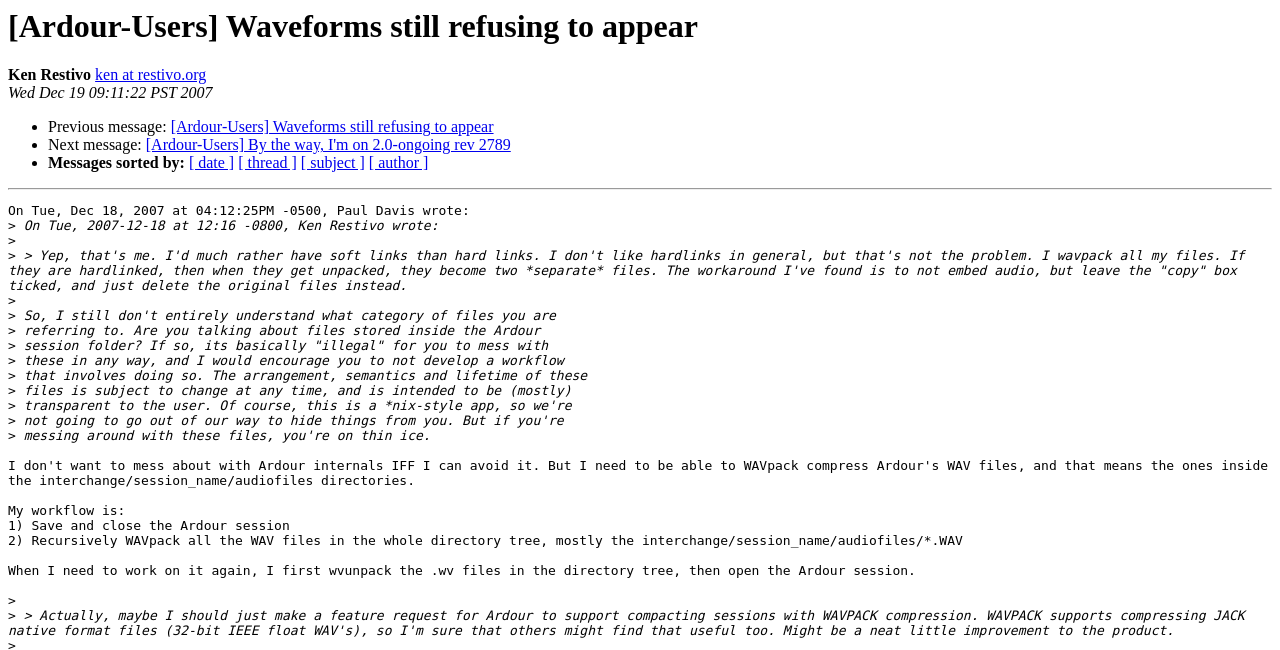Describe all the key features of the webpage in detail.

This webpage appears to be a forum or email thread discussion about Ardour, a digital audio workstation. At the top, there is a heading with the title "[Ardour-Users] Waveforms still refusing to appear" and the name "Ken Restivo" followed by an email address "ken at restivo.org" and a timestamp "Wed Dec 19 09:11:22 PST 2007".

Below the heading, there are navigation links to previous and next messages in the thread, marked with bullet points. The links are labeled "Previous message" and "Next message", and they point to other discussions in the thread.

Further down, there is a section with links to sort messages by different criteria, such as date, thread, subject, and author. This section is separated from the rest of the content by a horizontal separator line.

The main content of the page consists of a discussion between two users, Paul Davis and Ken Restivo. The conversation is formatted with quotes and indentation, making it easy to follow. The discussion revolves around the use of hard links and soft links in Ardour, and how they affect file management. Ken Restivo explains his workflow and the issues he encounters, while Paul Davis responds with advice and warnings about manipulating files within the Ardour session folder.

Throughout the discussion, there are no images on the page, only text. The layout is organized, with clear headings and concise text, making it easy to read and follow the conversation.